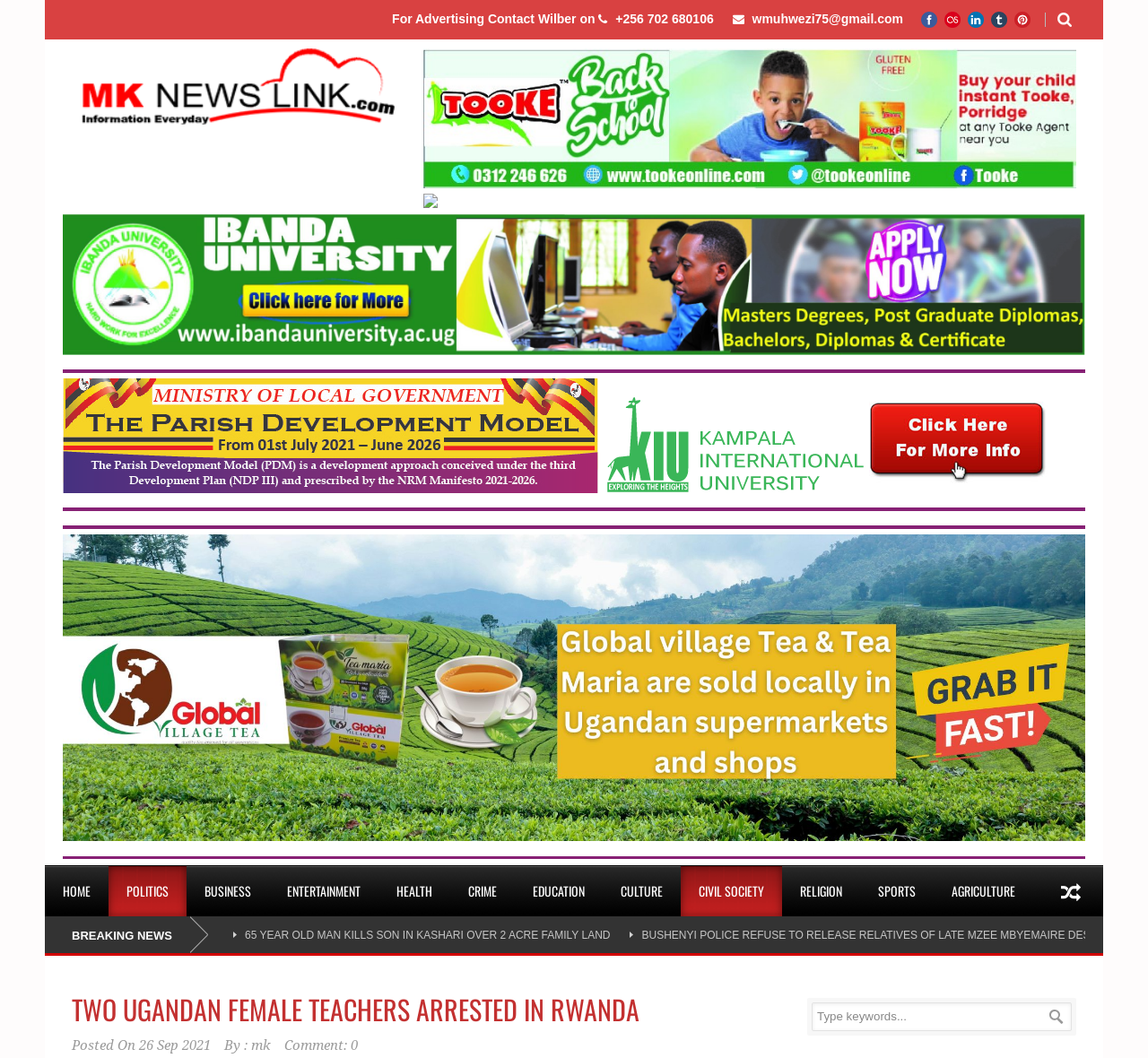Respond with a single word or phrase:
What is the name of the website?

MK Newslink